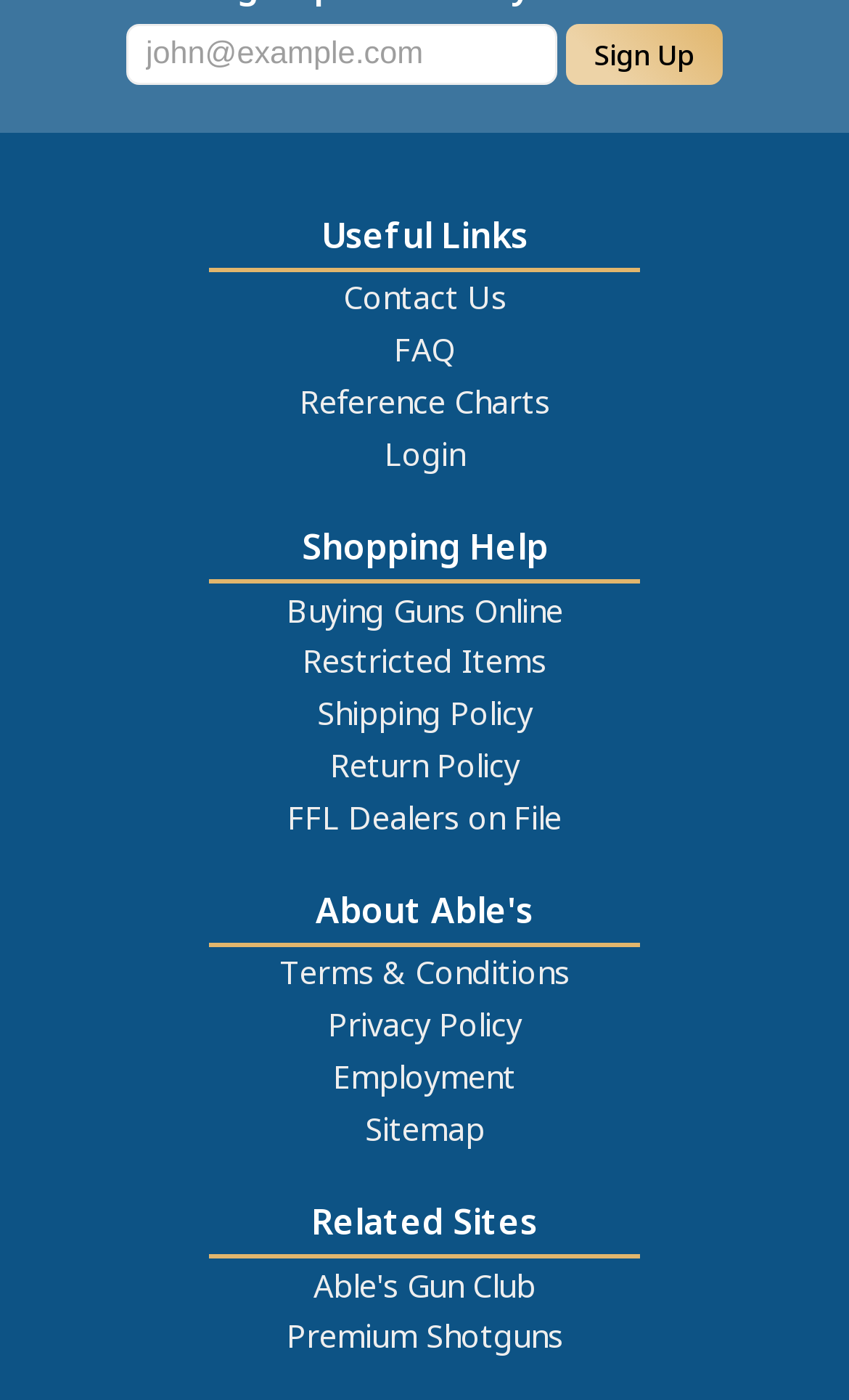Using the element description: "Restricted Items", determine the bounding box coordinates for the specified UI element. The coordinates should be four float numbers between 0 and 1, [left, top, right, bottom].

[0.346, 0.454, 0.654, 0.491]